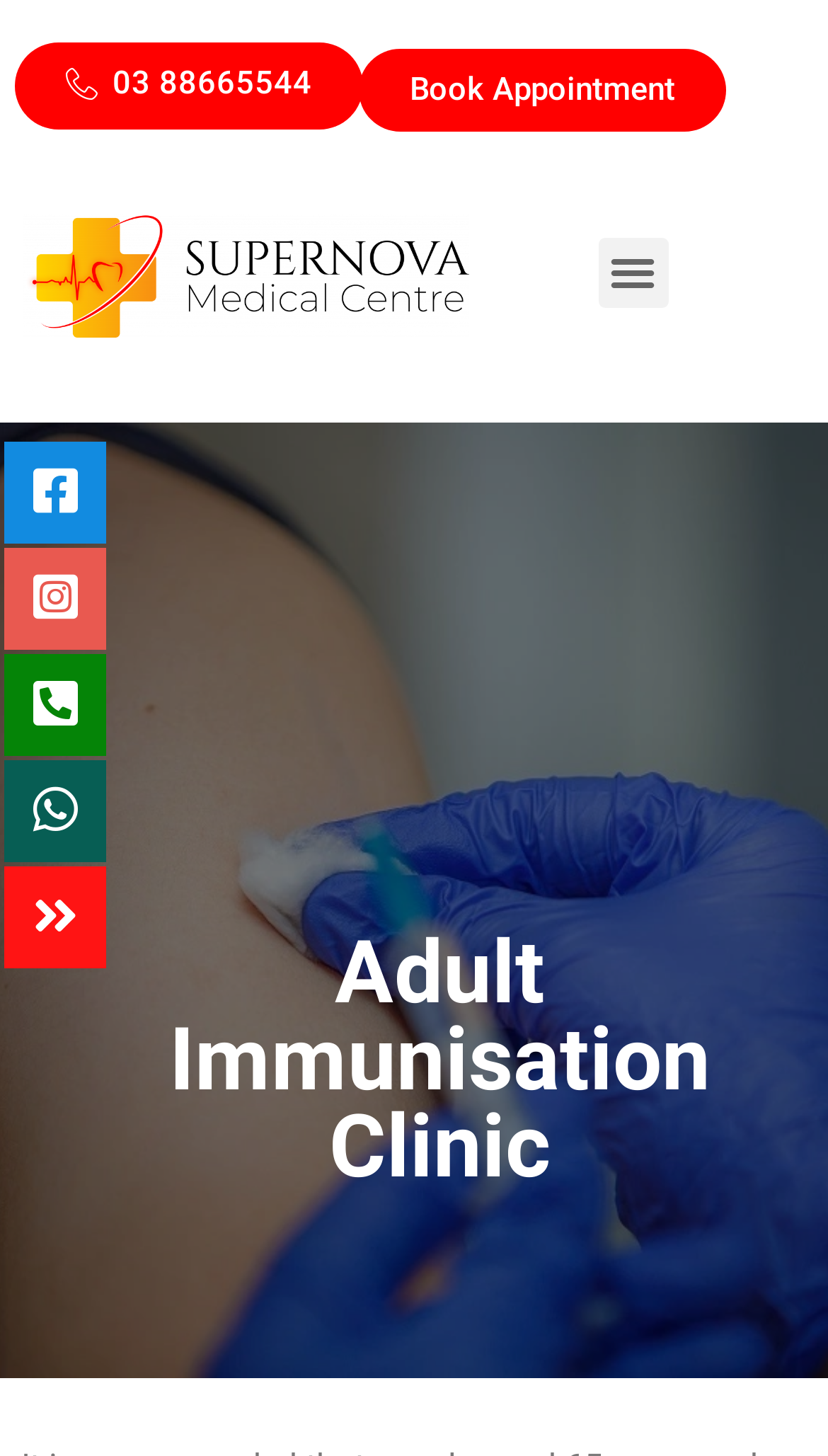What is the action of the 'Book Appointment' button?
Use the screenshot to answer the question with a single word or phrase.

To book an appointment